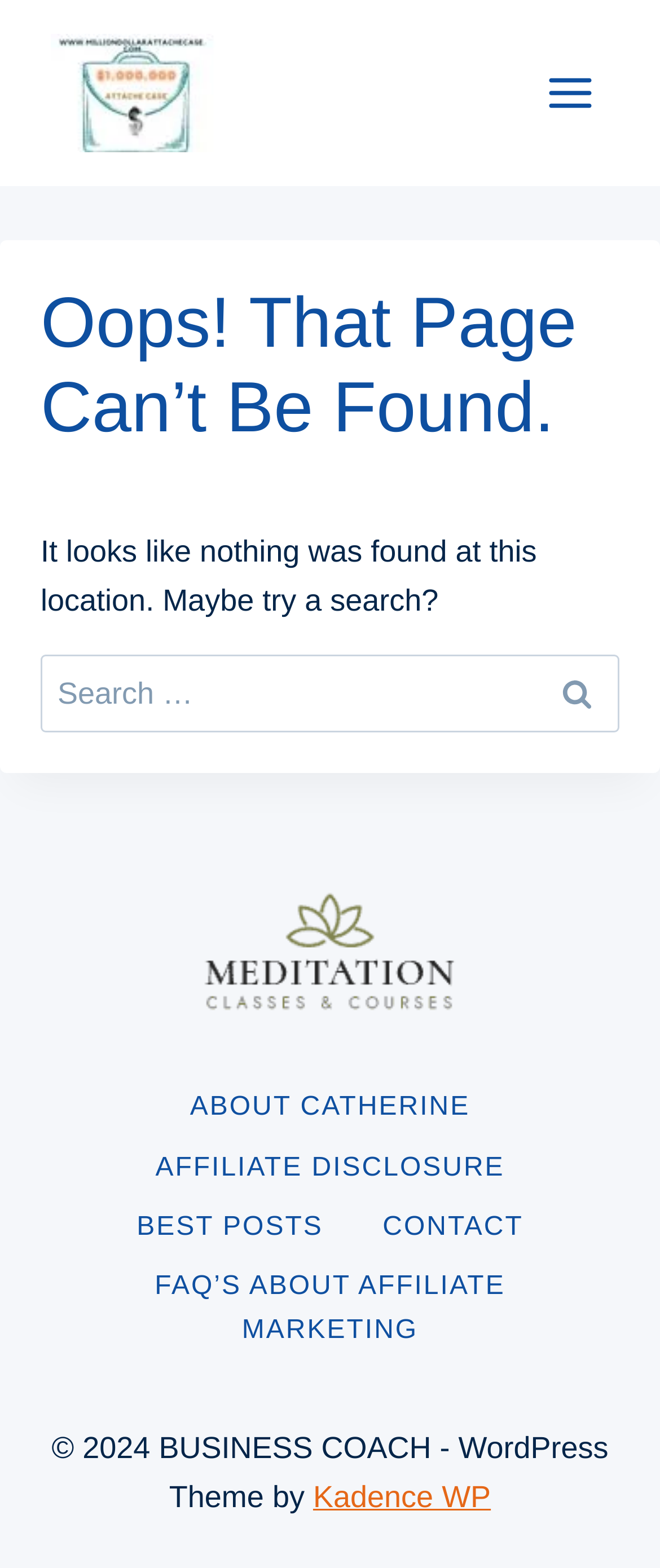From the image, can you give a detailed response to the question below:
How many links are in the footer navigation?

I counted the number of link elements within the navigation element with the description 'Footer Navigation' and found 5 links: 'ABOUT CATHERINE', 'AFFILIATE DISCLOSURE', 'BEST POSTS', 'CONTACT', and 'FAQ’S ABOUT AFFILIATE MARKETING'.